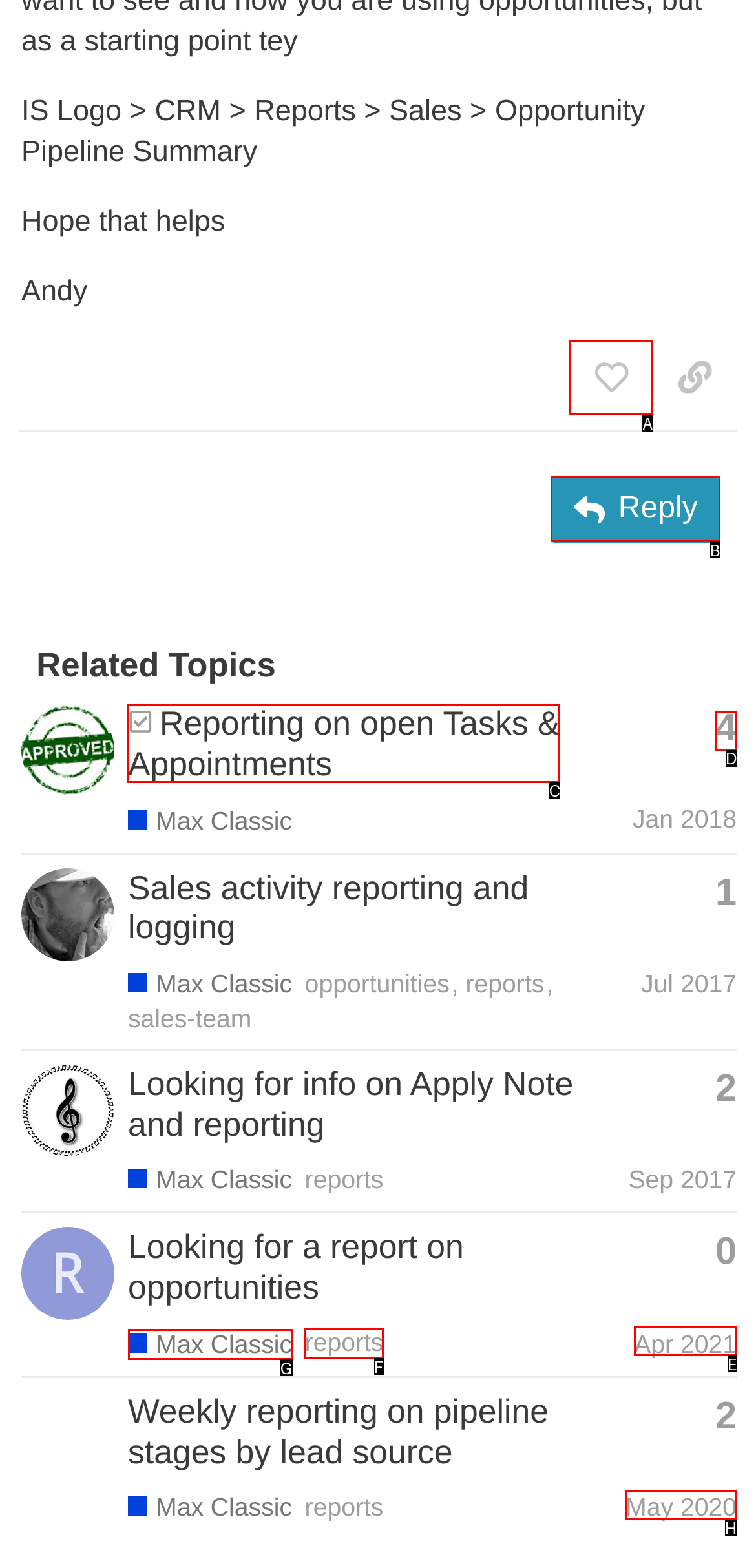Pick the HTML element that should be clicked to execute the task: View the topic 'Reporting on open Tasks & Appointments'
Respond with the letter corresponding to the correct choice.

C